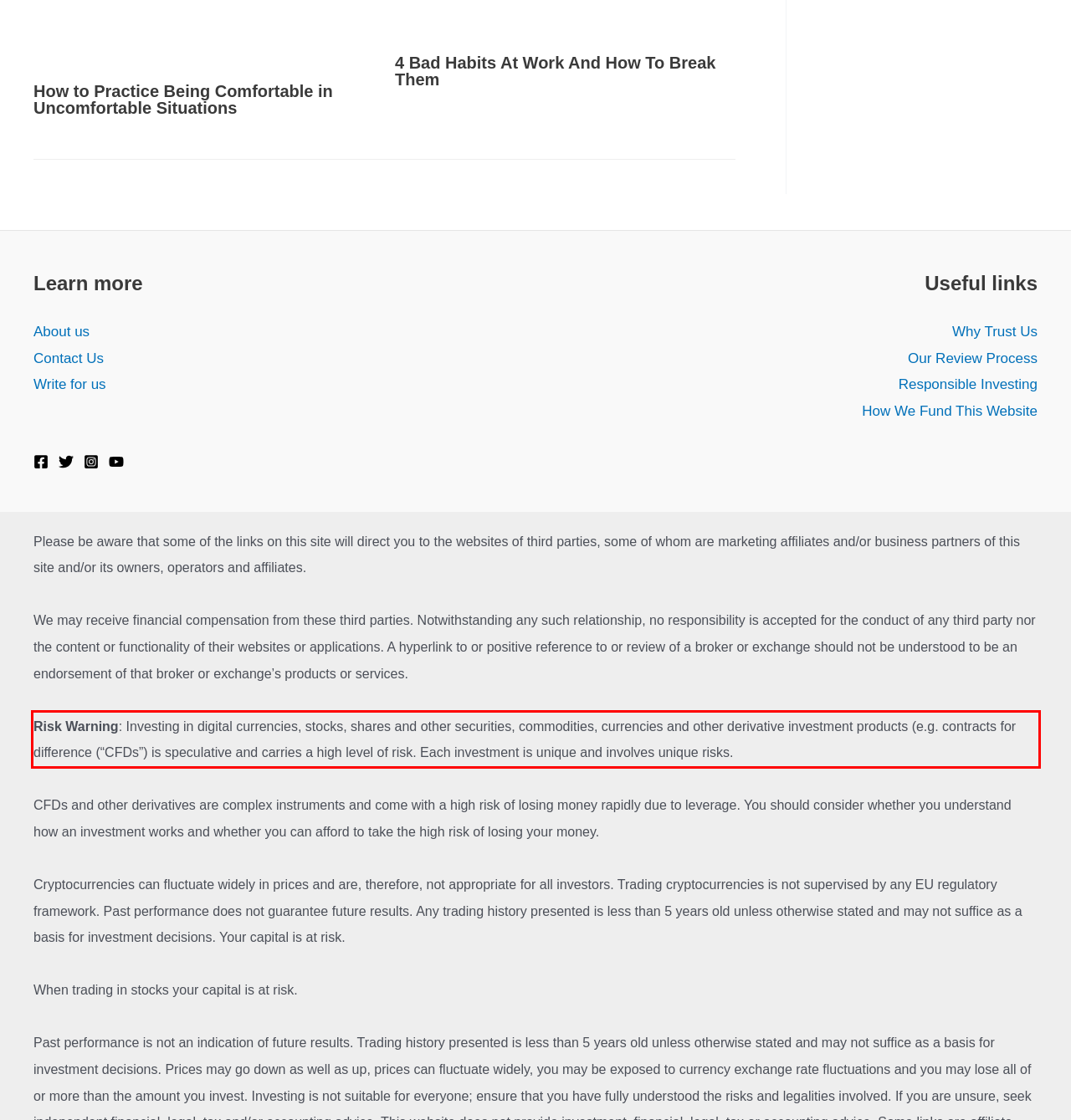Please identify the text within the red rectangular bounding box in the provided webpage screenshot.

Risk Warning: Investing in digital currencies, stocks, shares and other securities, commodities, currencies and other derivative investment products (e.g. contracts for difference (“CFDs”) is speculative and carries a high level of risk. Each investment is unique and involves unique risks.